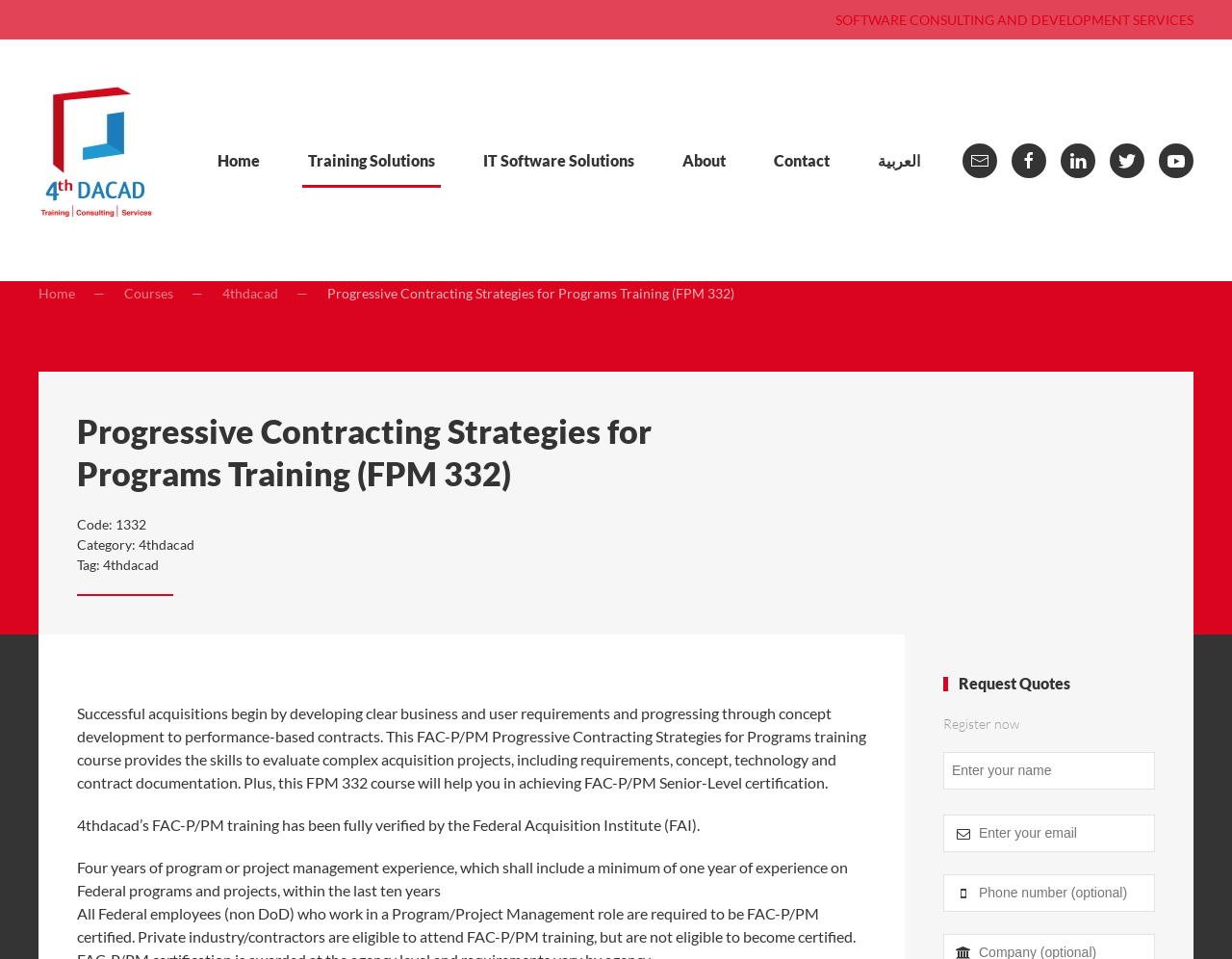What can I do by clicking the 'Register now' button?
Offer a detailed and full explanation in response to the question.

I found the purpose of the 'Register now' button by looking at the heading 'Request Quotes' and the static text 'Register now' on the webpage, which suggests that clicking the button will allow me to request quotes.